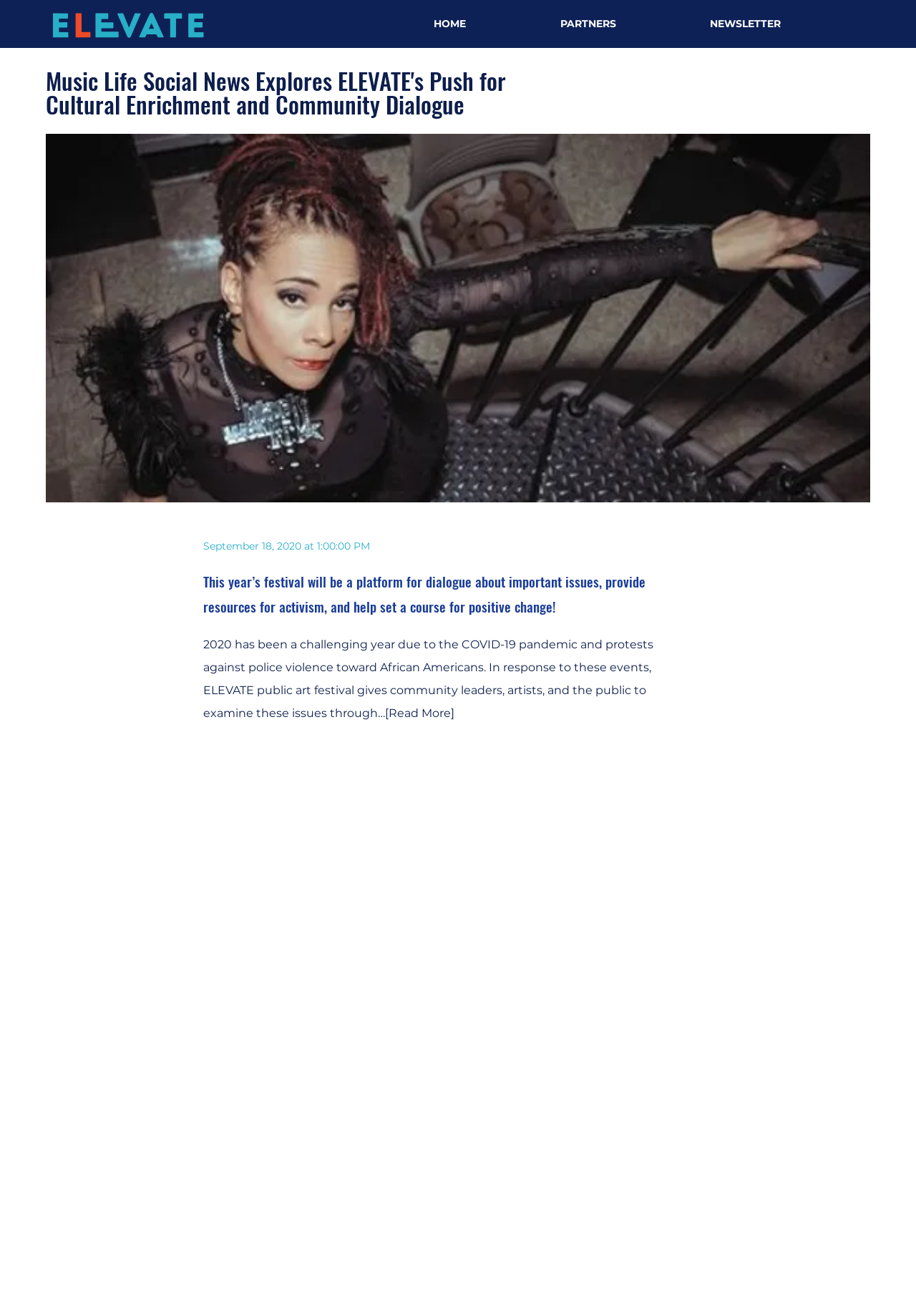Locate the bounding box coordinates of the UI element described by: "HOME". Provide the coordinates as four float numbers between 0 and 1, formatted as [left, top, right, bottom].

[0.382, 0.006, 0.52, 0.03]